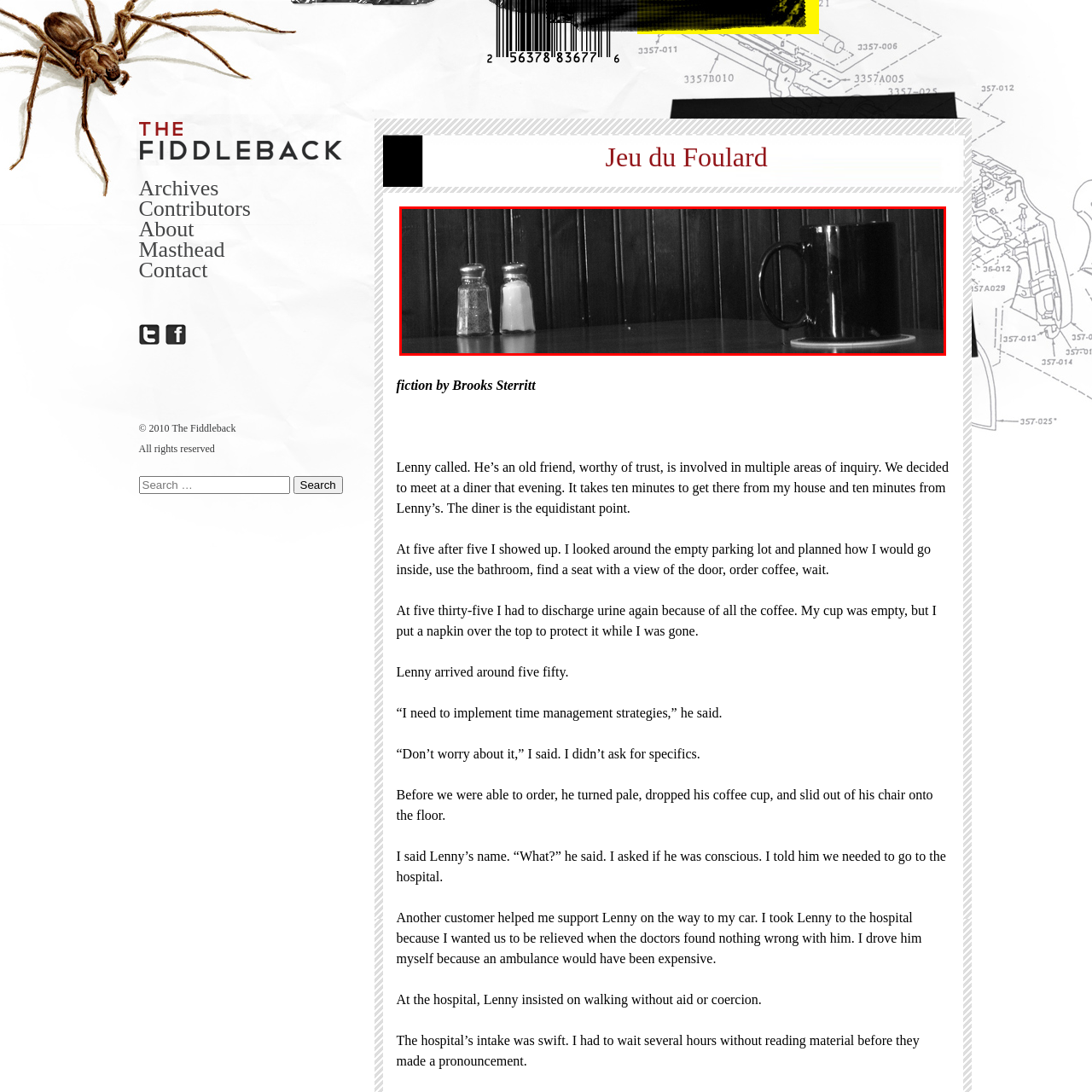Generate a detailed description of the content found inside the red-outlined section of the image.

The image captures a serene moment in a diner, focusing on a black coffee mug prominently placed on a polished wooden table. To the left of the mug, two glass shakers, one for salt and the other for pepper, sit quietly, evoking the intimate setting of a casual meal or a coffee break. The background features a textured wooden paneling that enhances the rustic feel of the diner. The monochromatic tones add a nostalgic quality to the scene, emphasizing the simplicity and warmth of shared moments over coffee. This image is a visual representation of a relatable, everyday experience, inviting viewers to reflect on their own encounters in similar cozy environments.